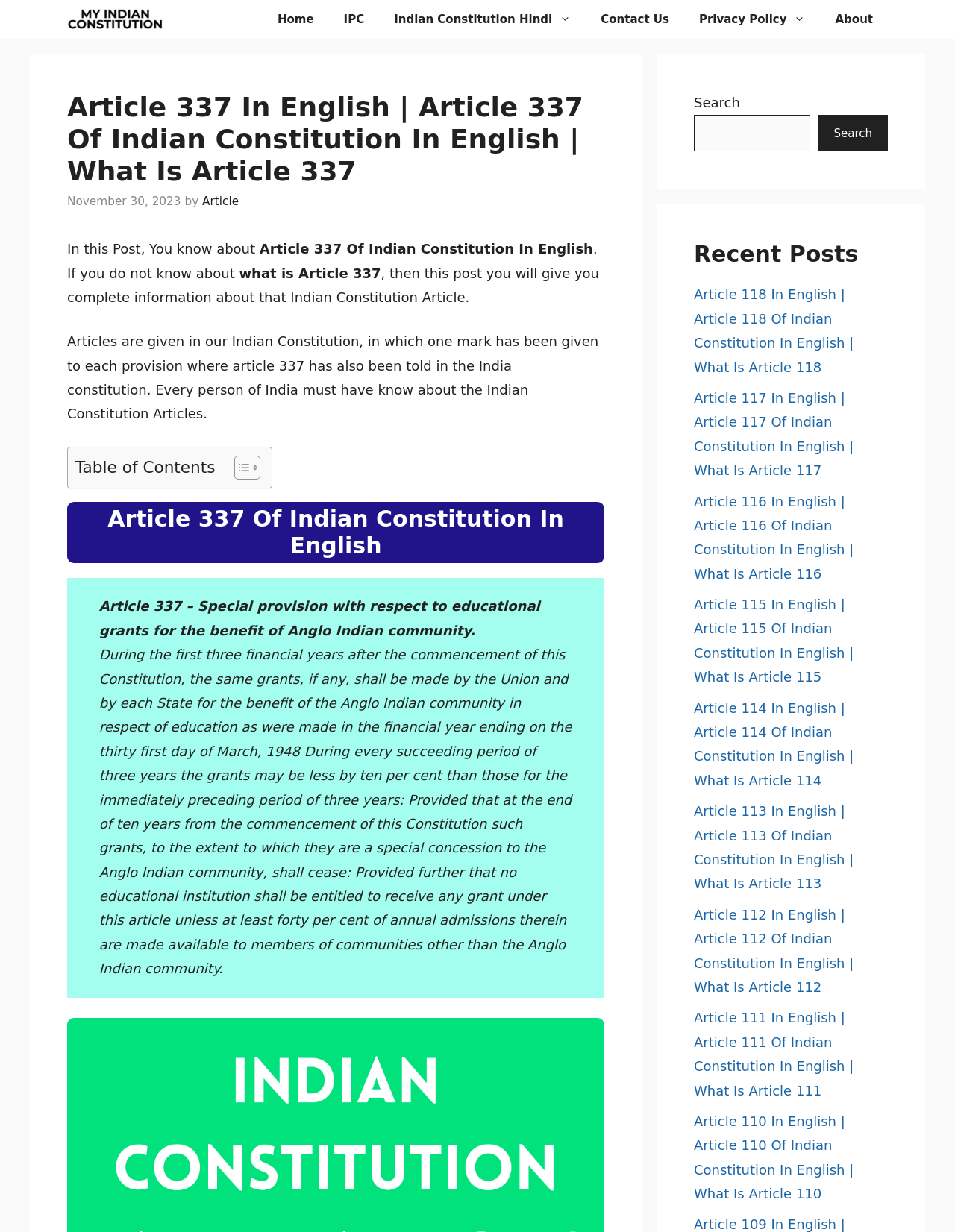Using the description: "Search", identify the bounding box of the corresponding UI element in the screenshot.

[0.857, 0.093, 0.93, 0.123]